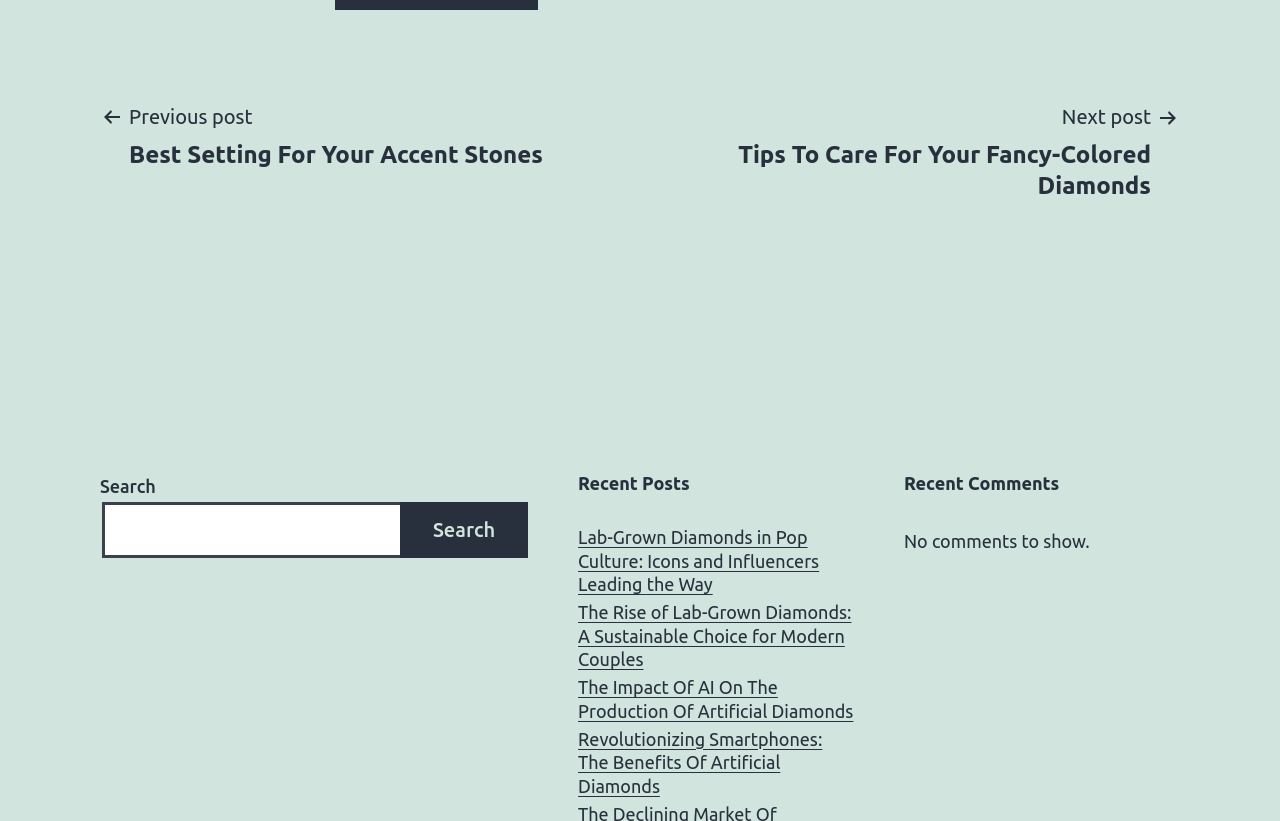Pinpoint the bounding box coordinates of the clickable area necessary to execute the following instruction: "View next post". The coordinates should be given as four float numbers between 0 and 1, namely [left, top, right, bottom].

[0.508, 0.121, 0.922, 0.245]